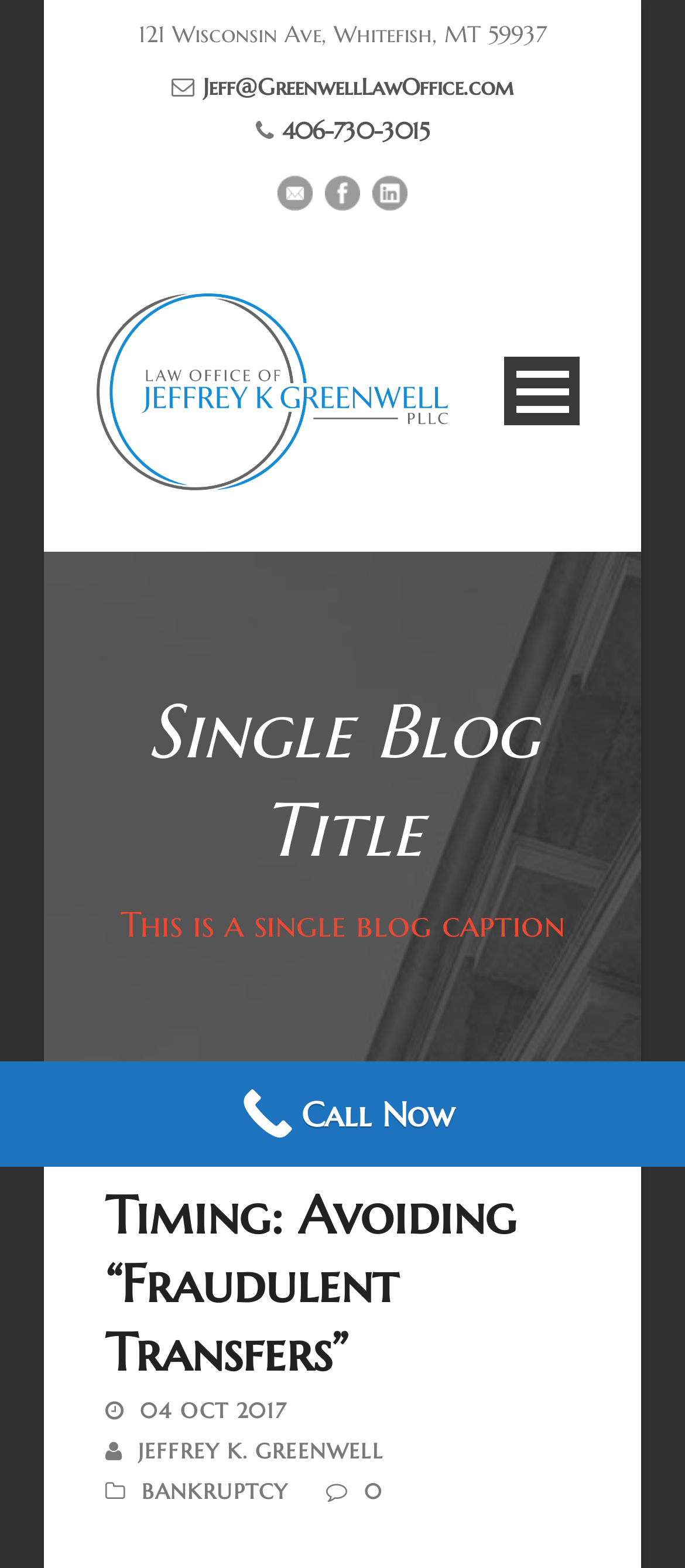Locate the bounding box of the UI element described by: "Open Menu" in the given webpage screenshot.

[0.736, 0.228, 0.846, 0.271]